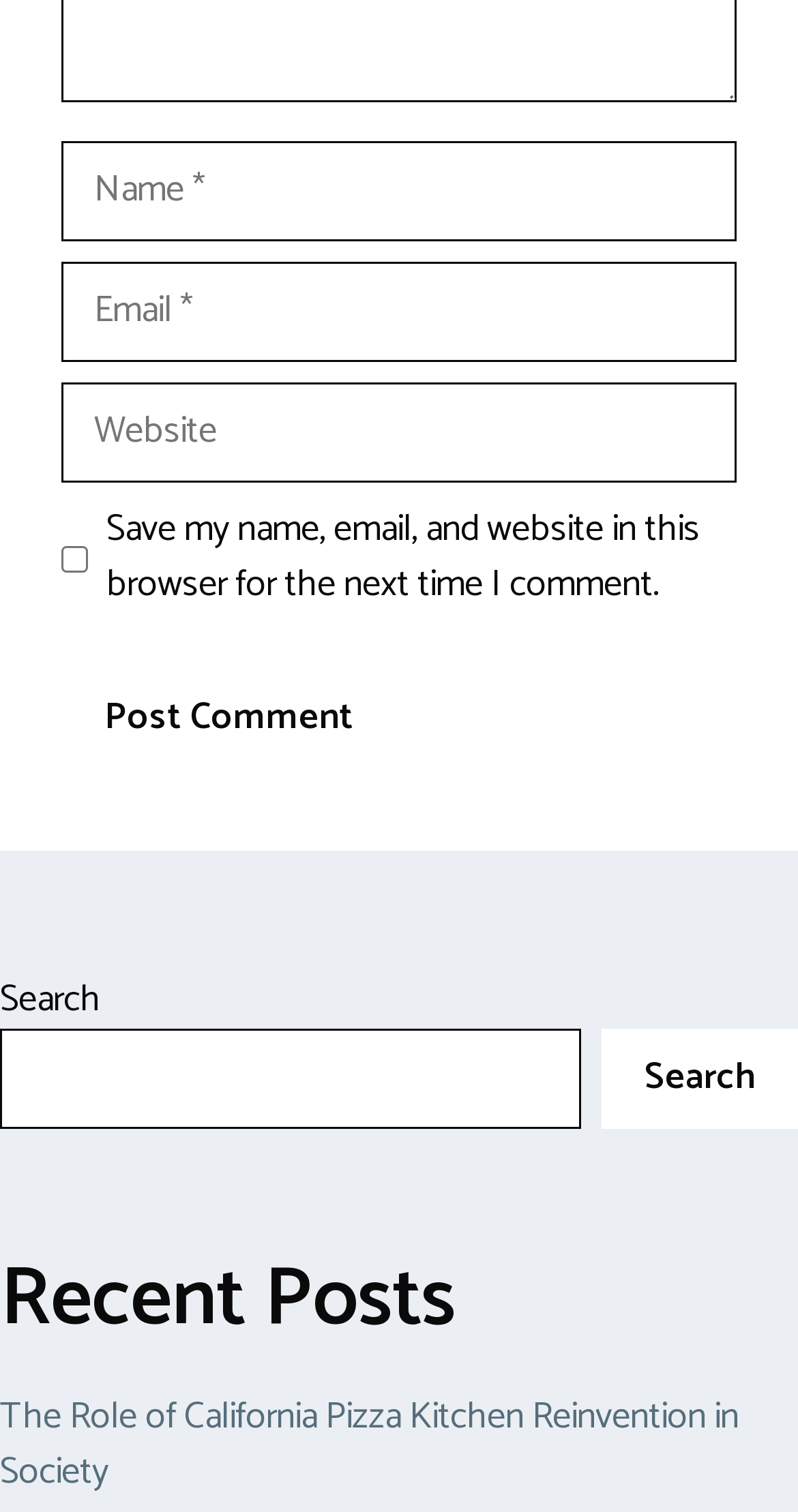What is the category of the recent post?
Look at the image and answer the question using a single word or phrase.

Society